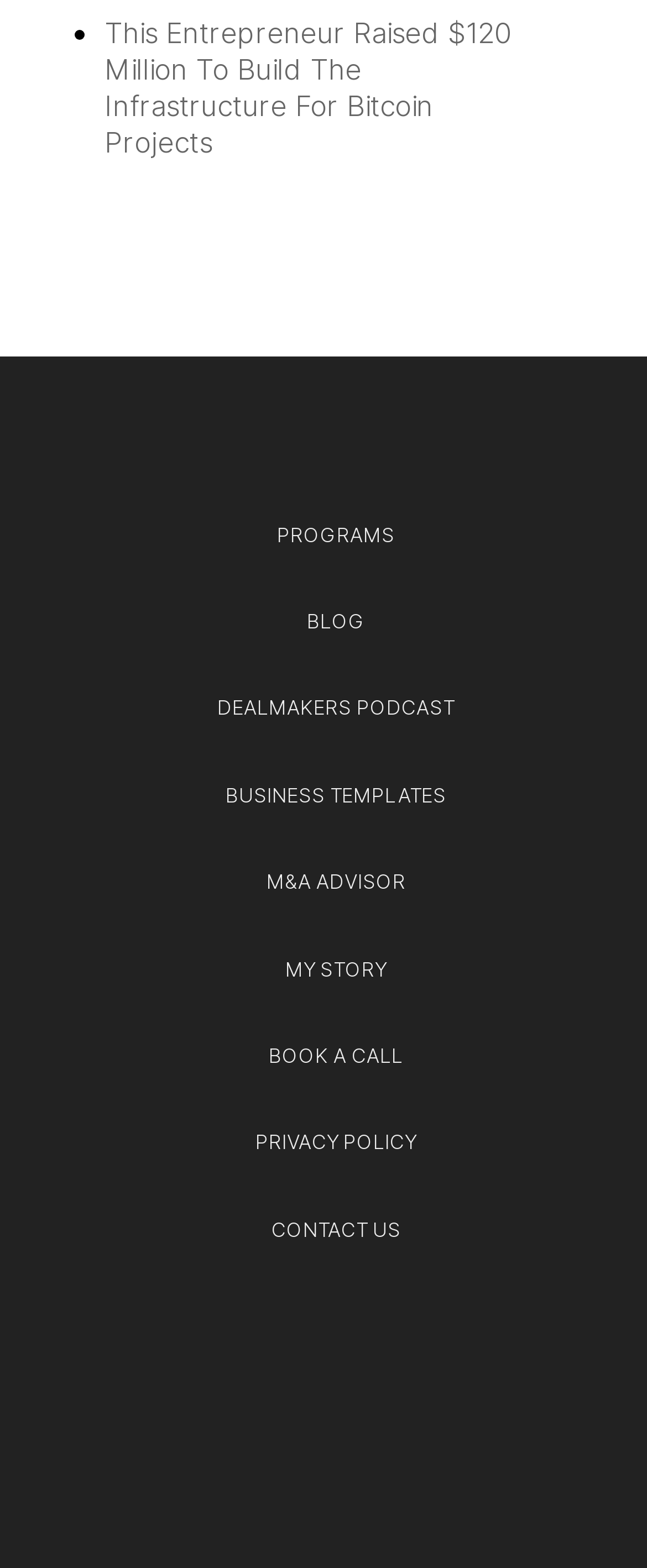Locate the bounding box coordinates of the element that should be clicked to fulfill the instruction: "check Maps & Directions".

None